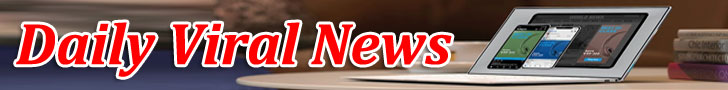Offer a detailed explanation of the image and its components.

This image features a vibrant header for the section titled "Daily Viral News." The bold, red font prominently displays the title, creating an eye-catching contrast against the sleek background. An open laptop showcases various mobile apps or news articles on its screen, symbolizing the digital nature of daily news consumption. Soft, neutral tones in the background, along with a hint of wooden texture, add warmth and approachability to the overall design, inviting readers to explore the latest trending stories and viral content. This visually appealing header emphasizes the platform's commitment to delivering timely and engaging news updates.